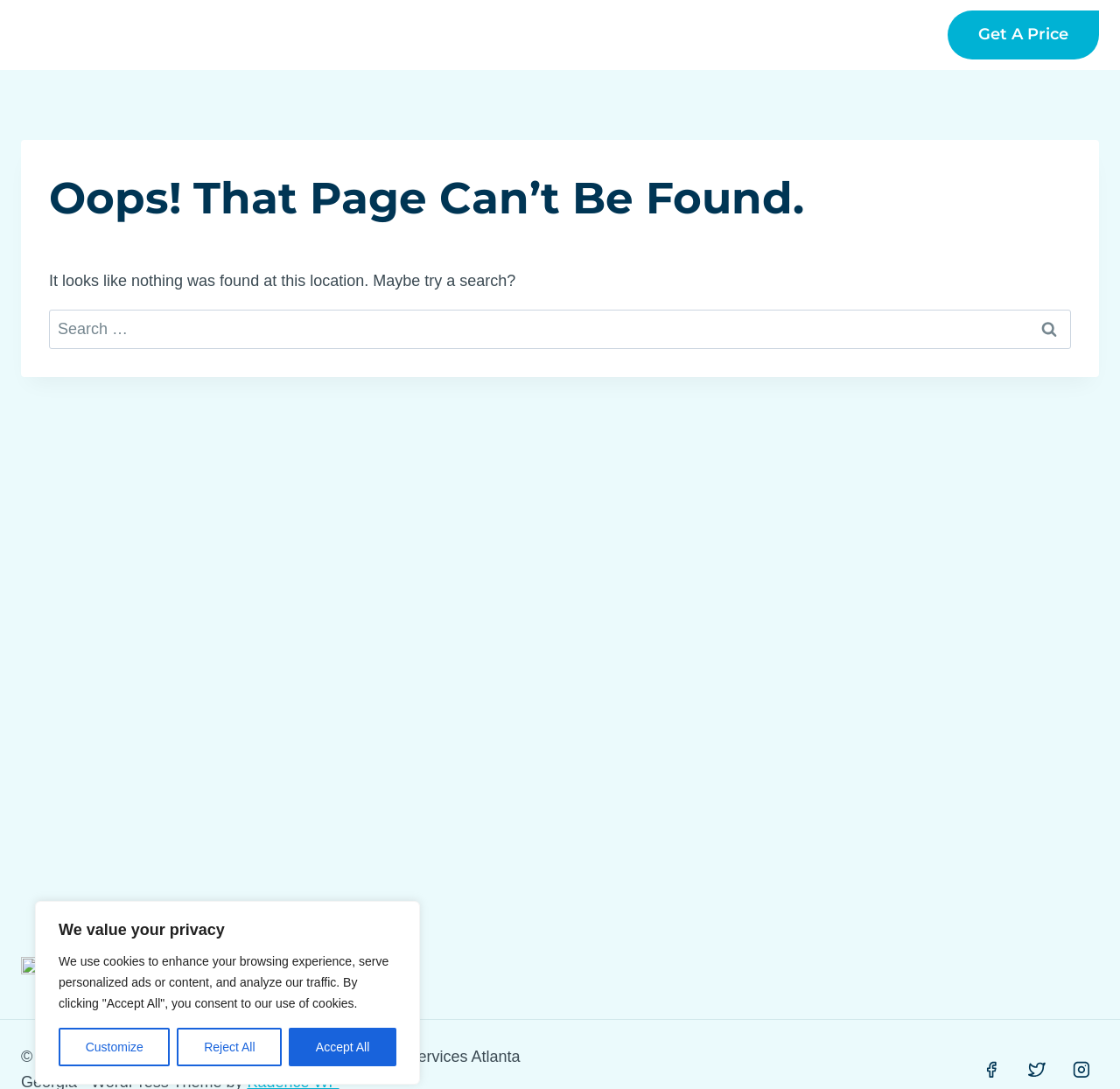What is the call-to-action on the top-right corner?
Provide a detailed answer to the question, using the image to inform your response.

The call-to-action on the top-right corner of the page is 'Get A Price', which is a link that likely allows users to request a price quote for the cleaning services offered by the website.